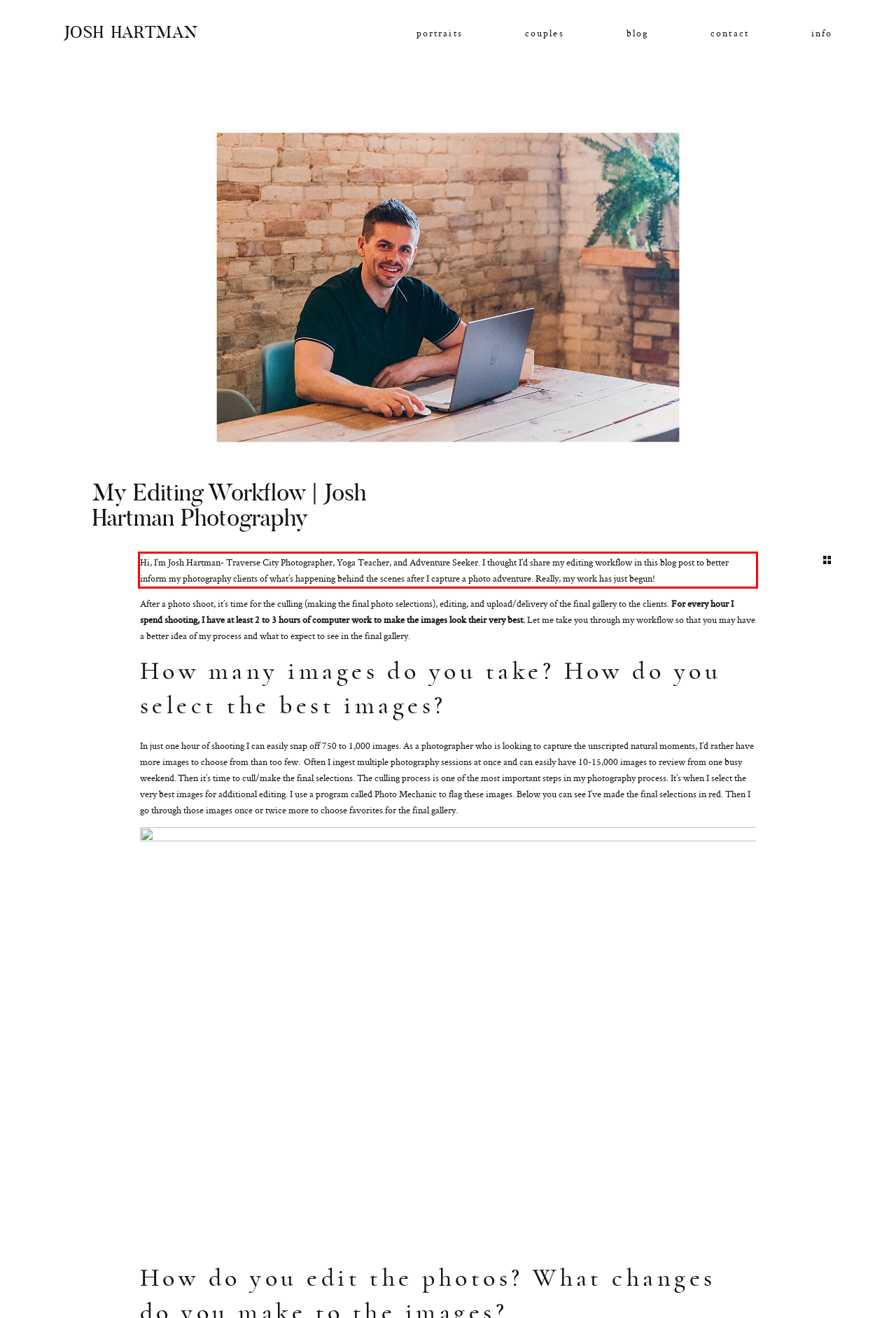Examine the webpage screenshot and use OCR to recognize and output the text within the red bounding box.

Hi, I’m Josh Hartman- Traverse City Photographer, Yoga Teacher, and Adventure Seeker. I thought I’d share my editing workflow in this blog post to better inform my photography clients of what’s happening behind the scenes after I capture a photo adventure. Really, my work has just begun!